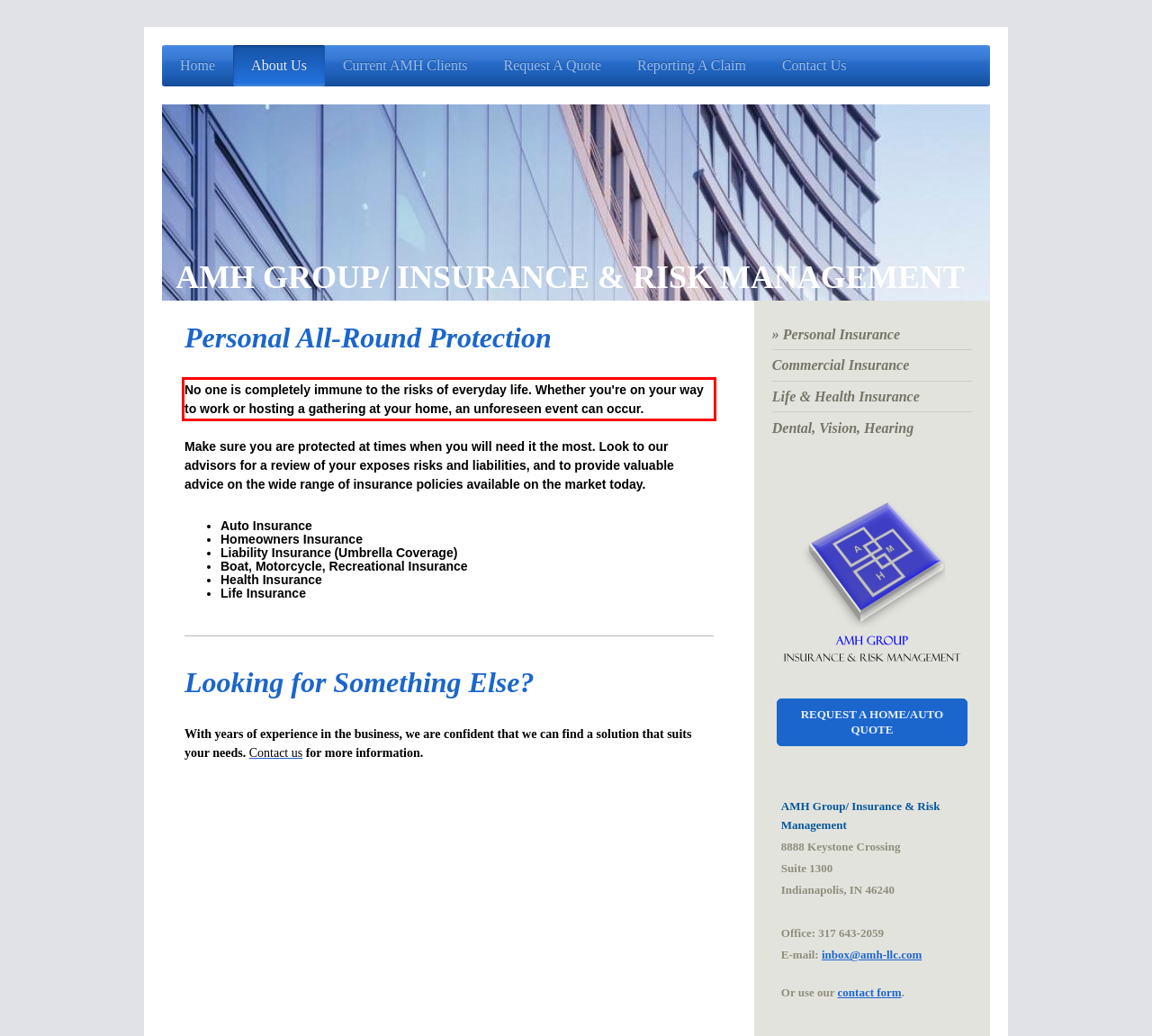Identify and transcribe the text content enclosed by the red bounding box in the given screenshot.

No one is completely immune to the risks of everyday life. Whether you're on your way to work or hosting a gathering at your home, an unforeseen event can occur.